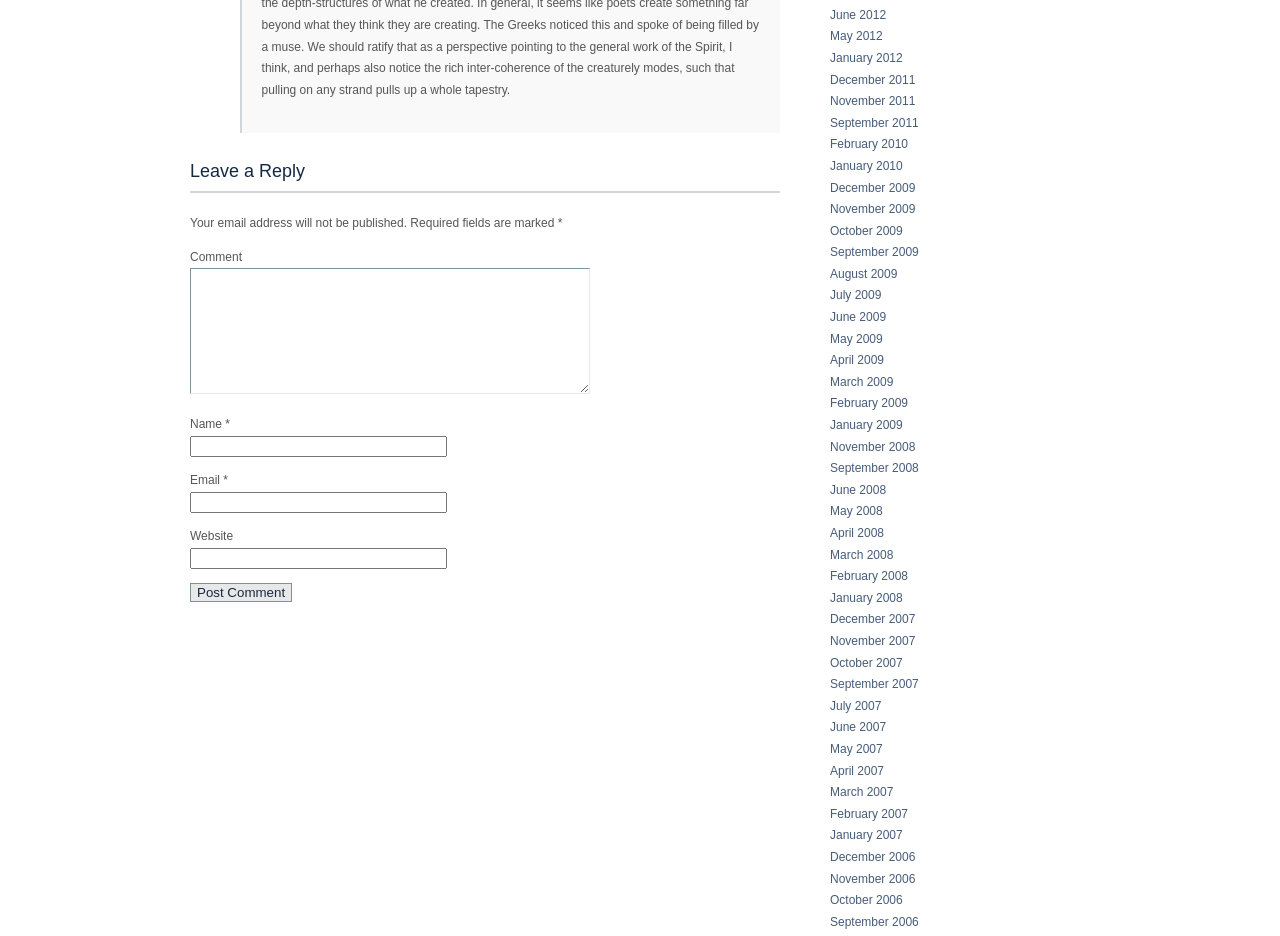Answer the question below using just one word or a short phrase: 
What is the purpose of the text box labeled 'Comment'?

Leave a comment